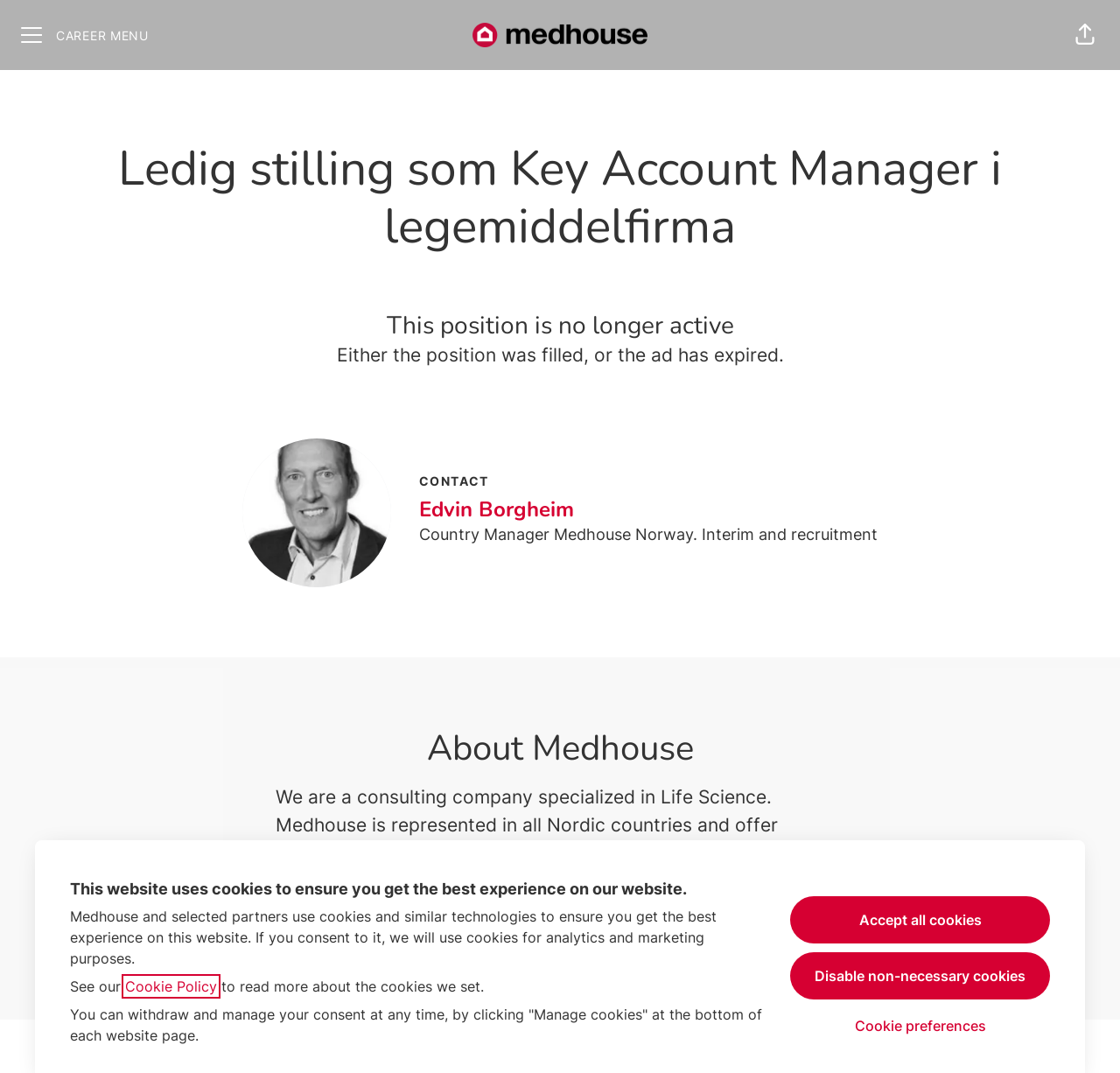Describe the entire webpage, focusing on both content and design.

The webpage is a job posting for a Key Account Manager position at a pharmaceutical company, Medhouse. At the top of the page, there is a notification about the use of cookies on the website, with a link to the Cookie Policy and buttons to accept or manage cookies.

Below the notification, there is a header section with a button to access the career menu, a link to the Medhouse career site, and a button to share the page. 

The main content of the page is divided into sections. The first section has a heading indicating that the position is no longer active, with a brief explanation below. 

To the left of this section, there is a figure with an image of a person, Edvin Borgheim, who is the Country Manager of Medhouse Norway. Below the image, there is contact information, including a link to Edvin Borgheim's profile.

The next section has a heading about Medhouse, with a brief description of the company as a consulting company specialized in Life Science. The company's founding year, 1999, and the number of co-workers, about 100, are also mentioned.

Overall, the webpage has a clear structure, with distinct sections for the job posting, company information, and contact details.